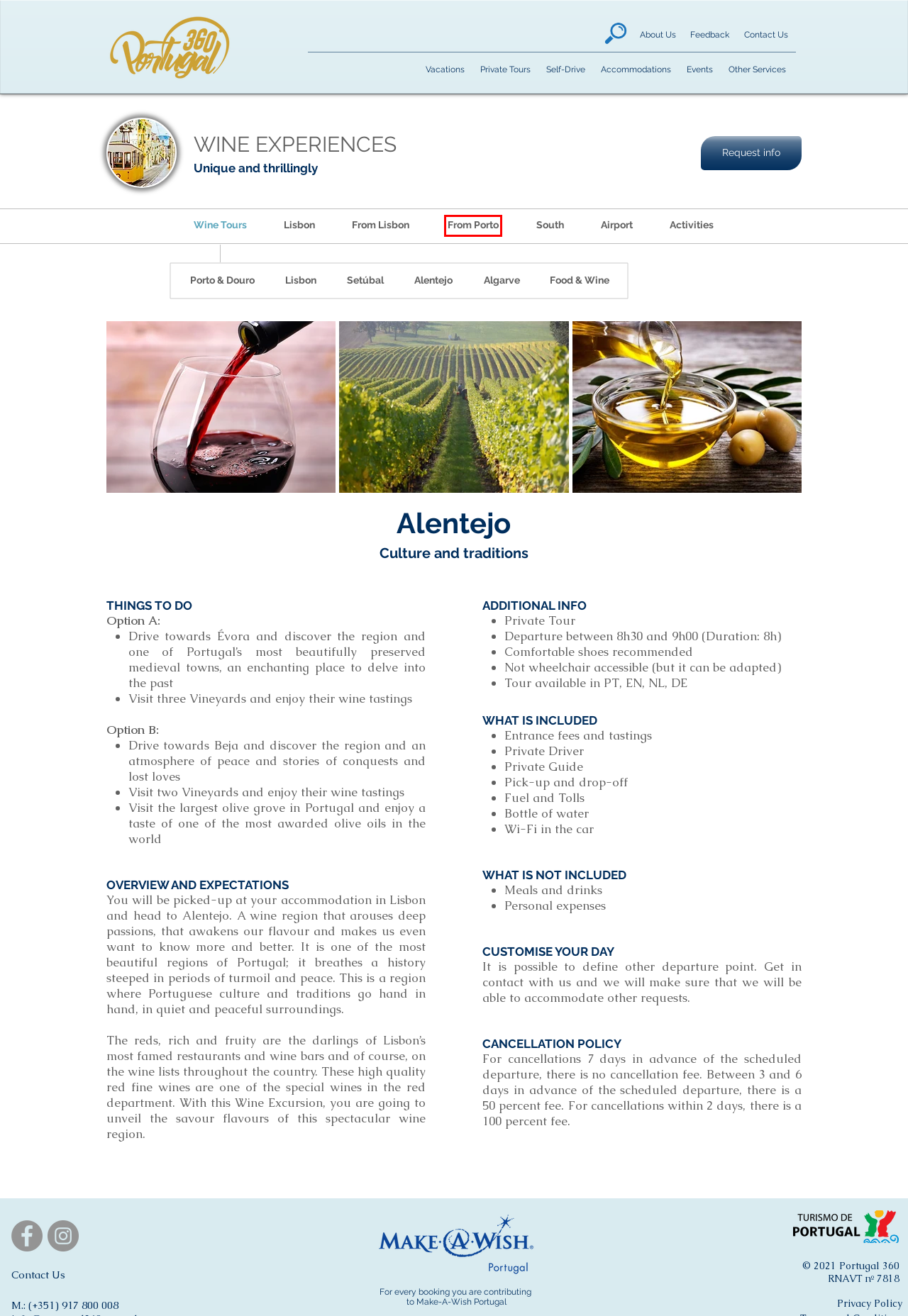You have a screenshot of a webpage with a red bounding box around a UI element. Determine which webpage description best matches the new webpage that results from clicking the element in the bounding box. Here are the candidates:
A. From Porto | Portugal360
B. About Us | Portugal360
C. Contact Us | Portugal360
D. Vacations | Portugal360
E. Tours South | Portugal360
F. Airport Services | Portugal360
G. Accommodations | Portugal360
H. Food and Wine

A